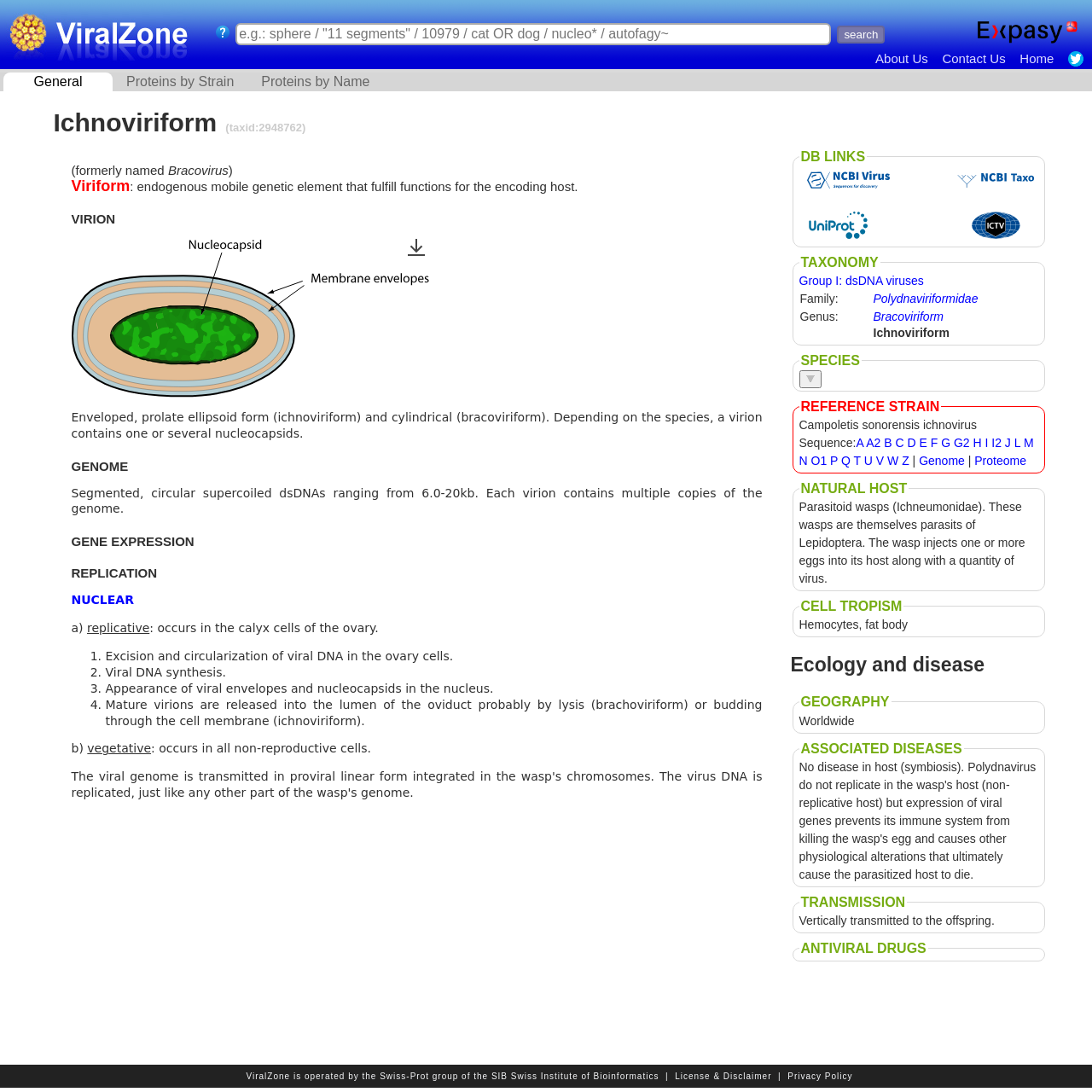Specify the bounding box coordinates of the element's region that should be clicked to achieve the following instruction: "visit the SIB Swiss Institute of Bioinformatics website". The bounding box coordinates consist of four float numbers between 0 and 1, in the format [left, top, right, bottom].

[0.975, 0.017, 0.991, 0.042]